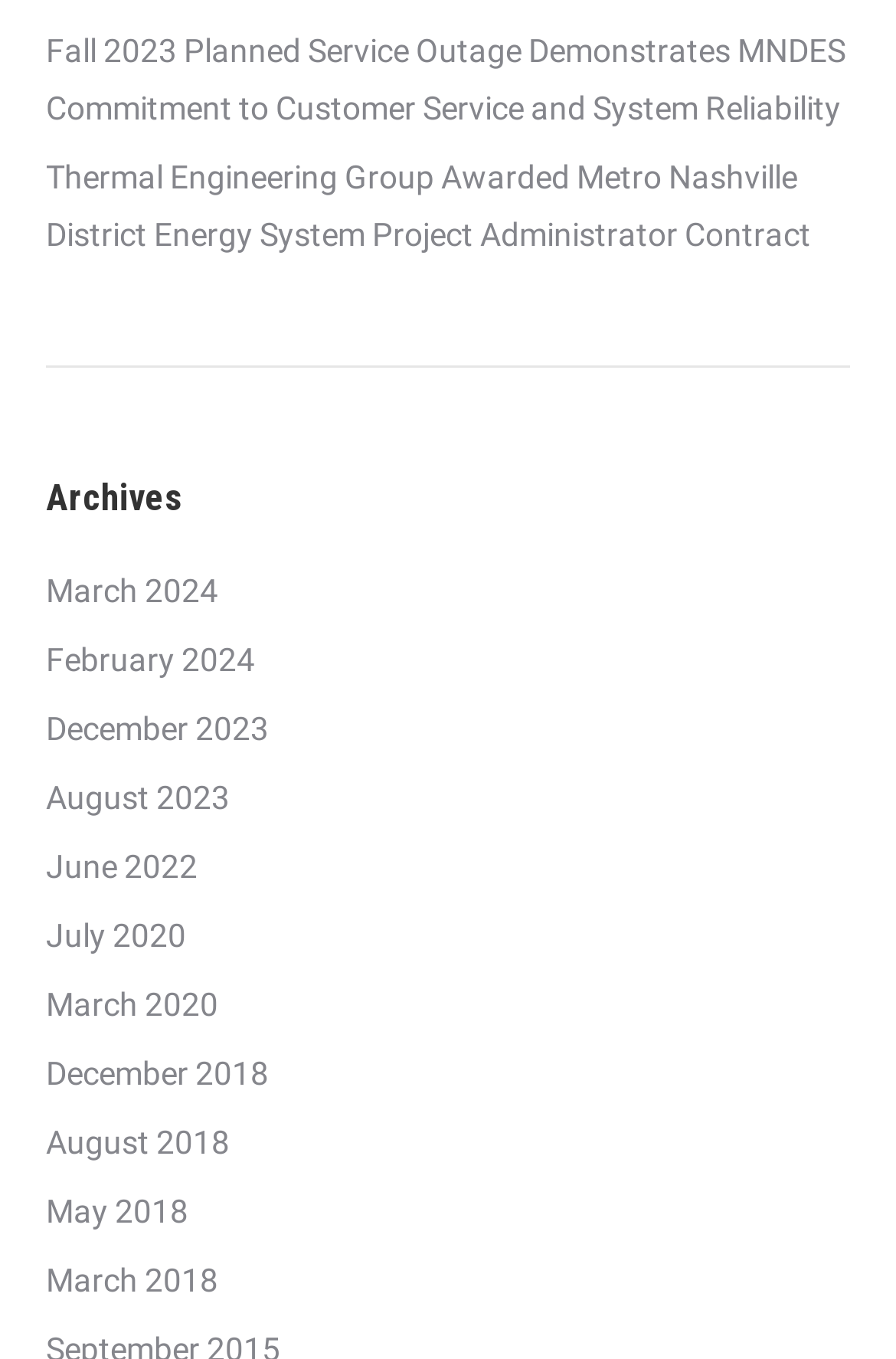Locate the bounding box coordinates of the element that should be clicked to fulfill the instruction: "Check December 2018 news".

[0.051, 0.769, 0.3, 0.812]